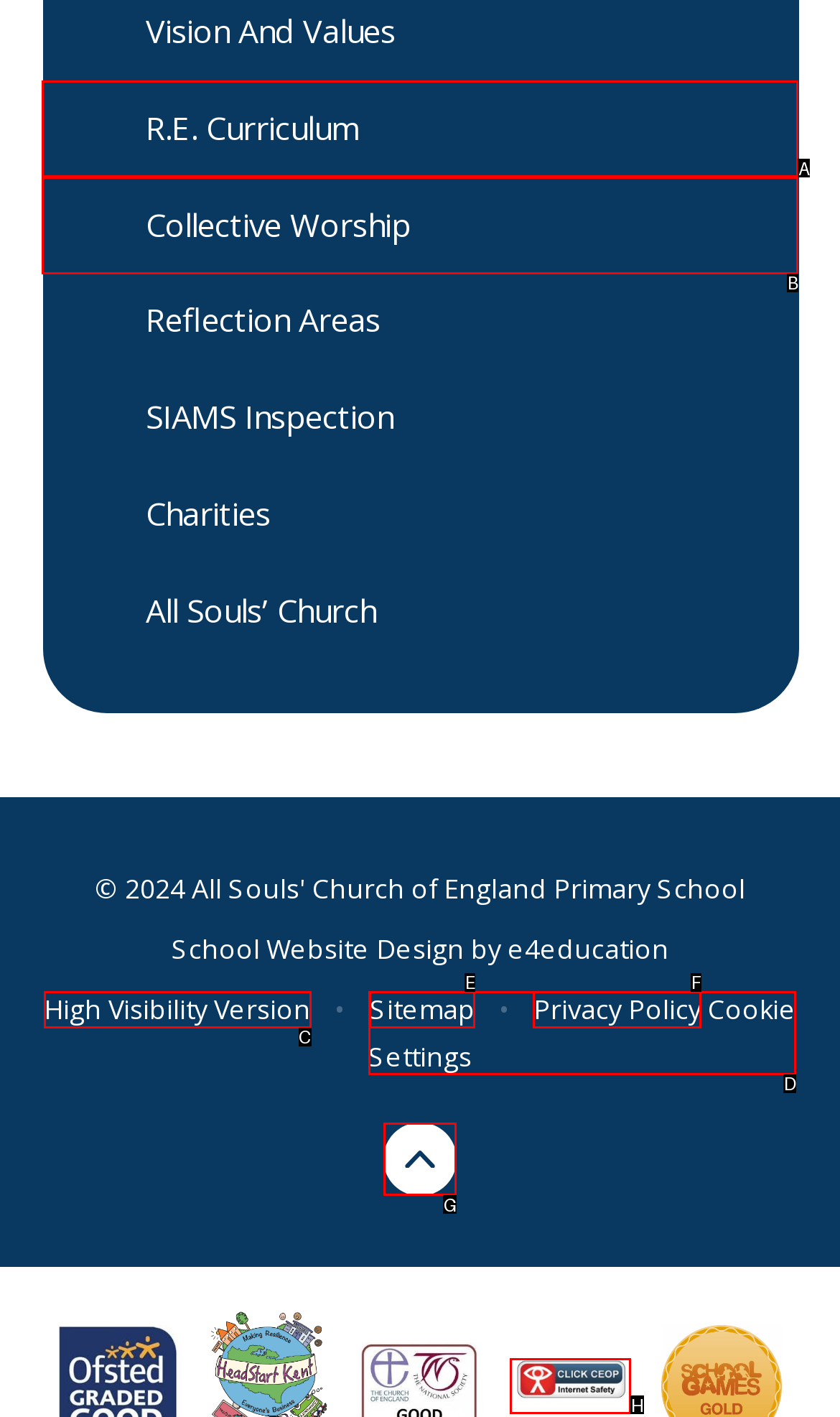Tell me which one HTML element best matches the description: R.E. Curriculum
Answer with the option's letter from the given choices directly.

A